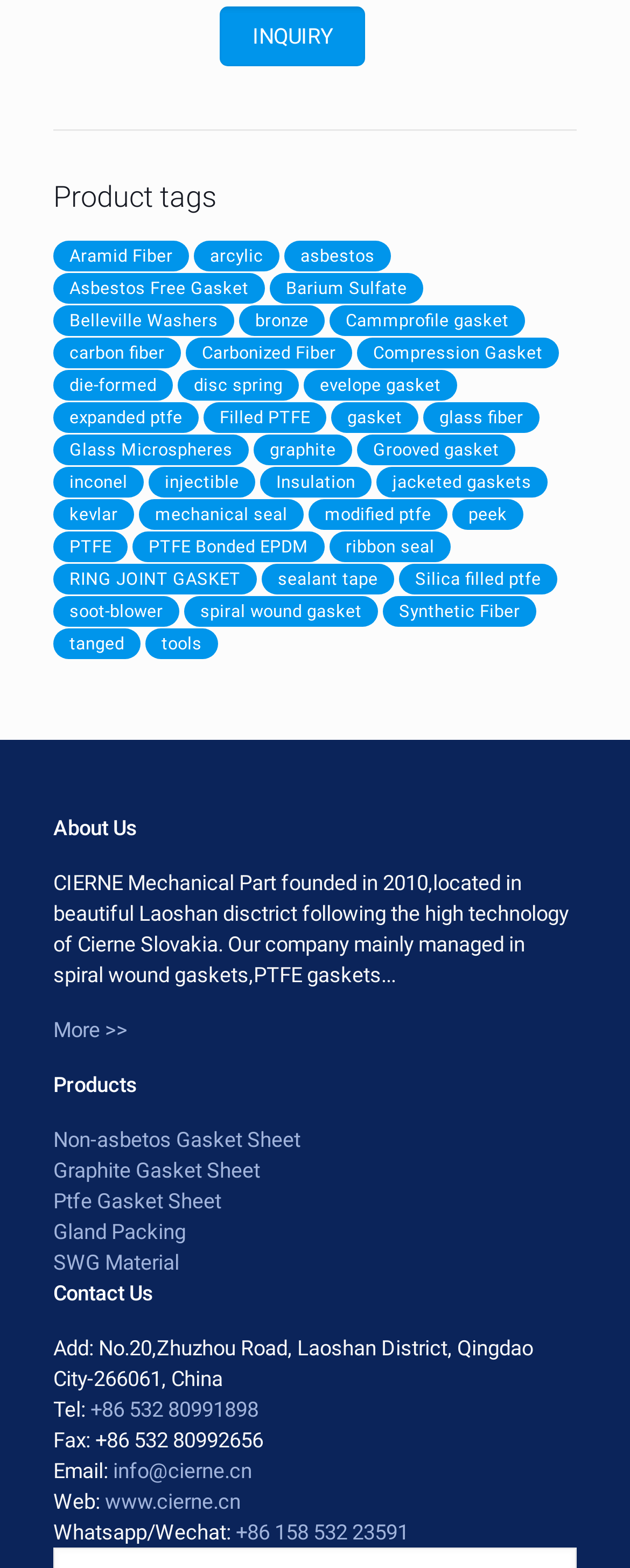Identify the bounding box coordinates for the region of the element that should be clicked to carry out the instruction: "View 'Product tags'". The bounding box coordinates should be four float numbers between 0 and 1, i.e., [left, top, right, bottom].

[0.085, 0.114, 0.915, 0.137]